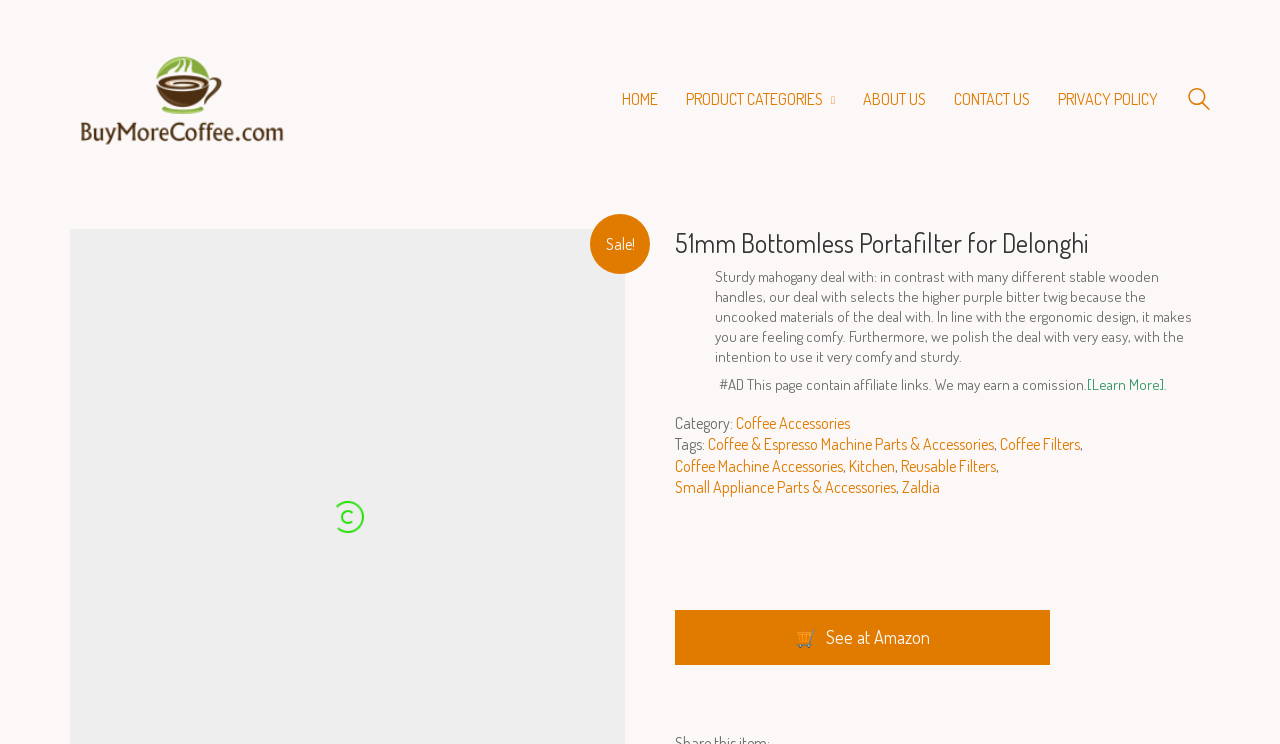Determine the bounding box coordinates for the clickable element to execute this instruction: "View product details of Coffee Accessories". Provide the coordinates as four float numbers between 0 and 1, i.e., [left, top, right, bottom].

[0.575, 0.555, 0.664, 0.584]